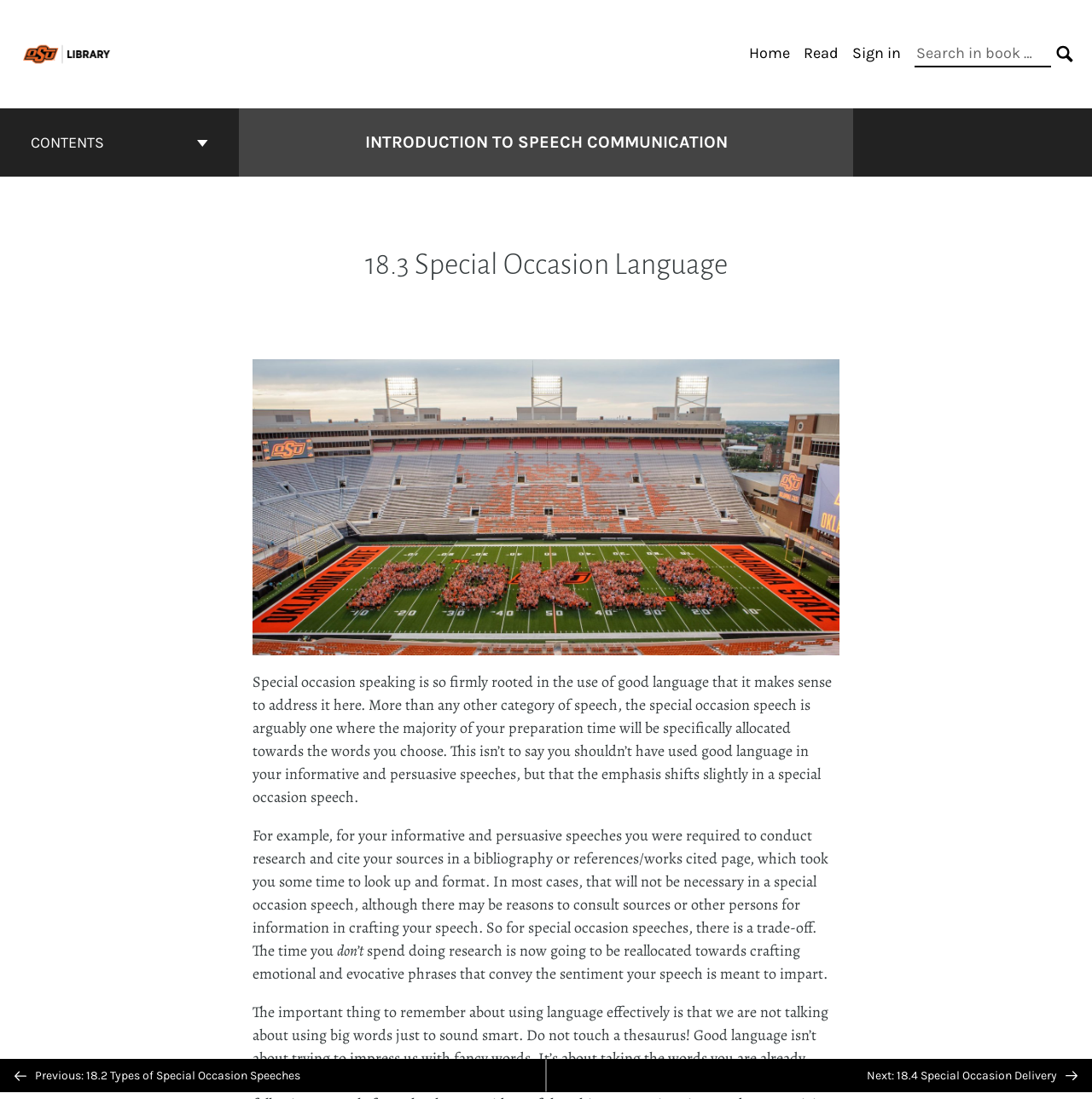Please locate the bounding box coordinates for the element that should be clicked to achieve the following instruction: "Search for a topic". Ensure the coordinates are given as four float numbers between 0 and 1, i.e., [left, top, right, bottom].

None